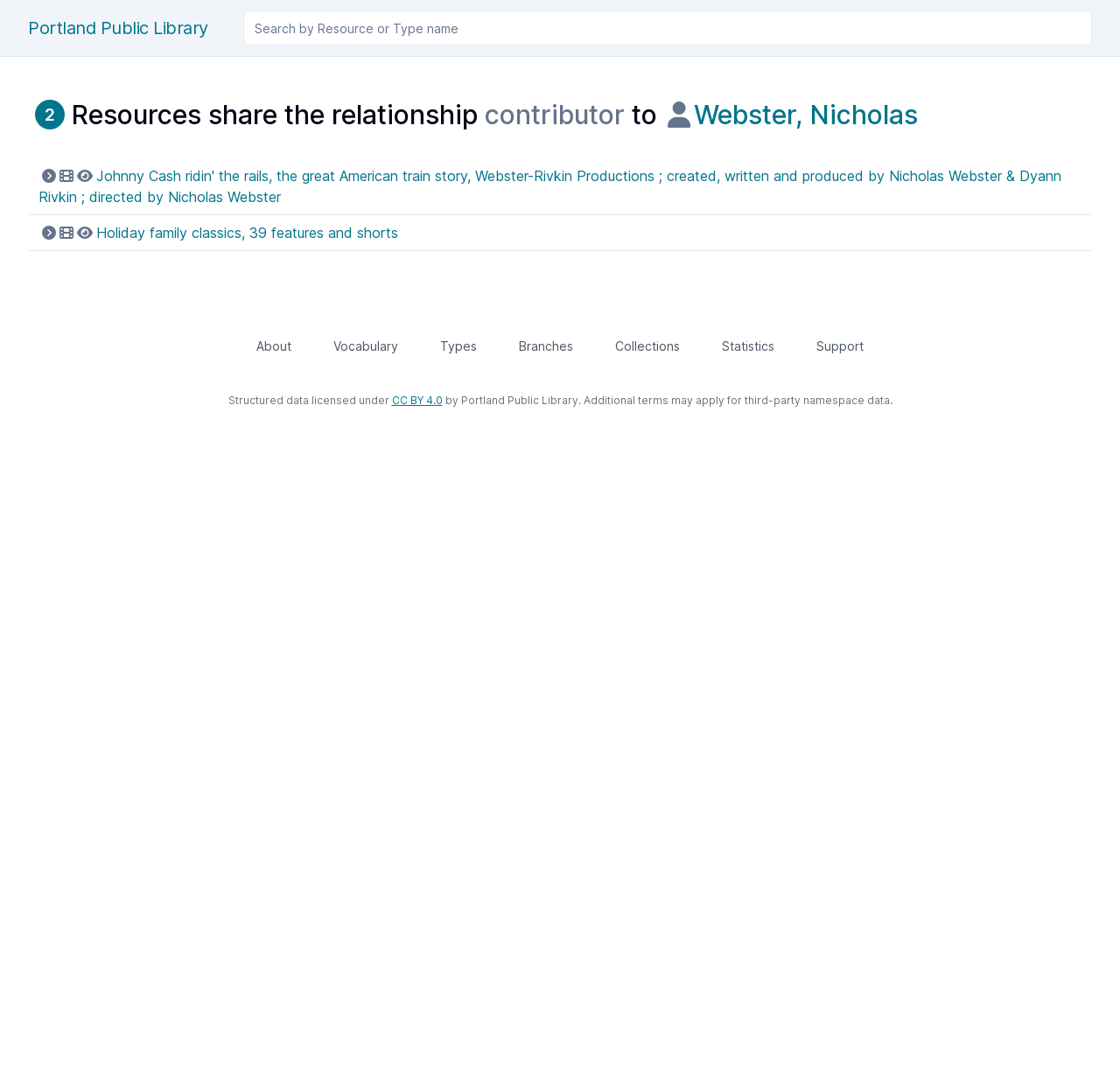Can you find the bounding box coordinates of the area I should click to execute the following instruction: "Search by resource or type name"?

[0.217, 0.01, 0.975, 0.042]